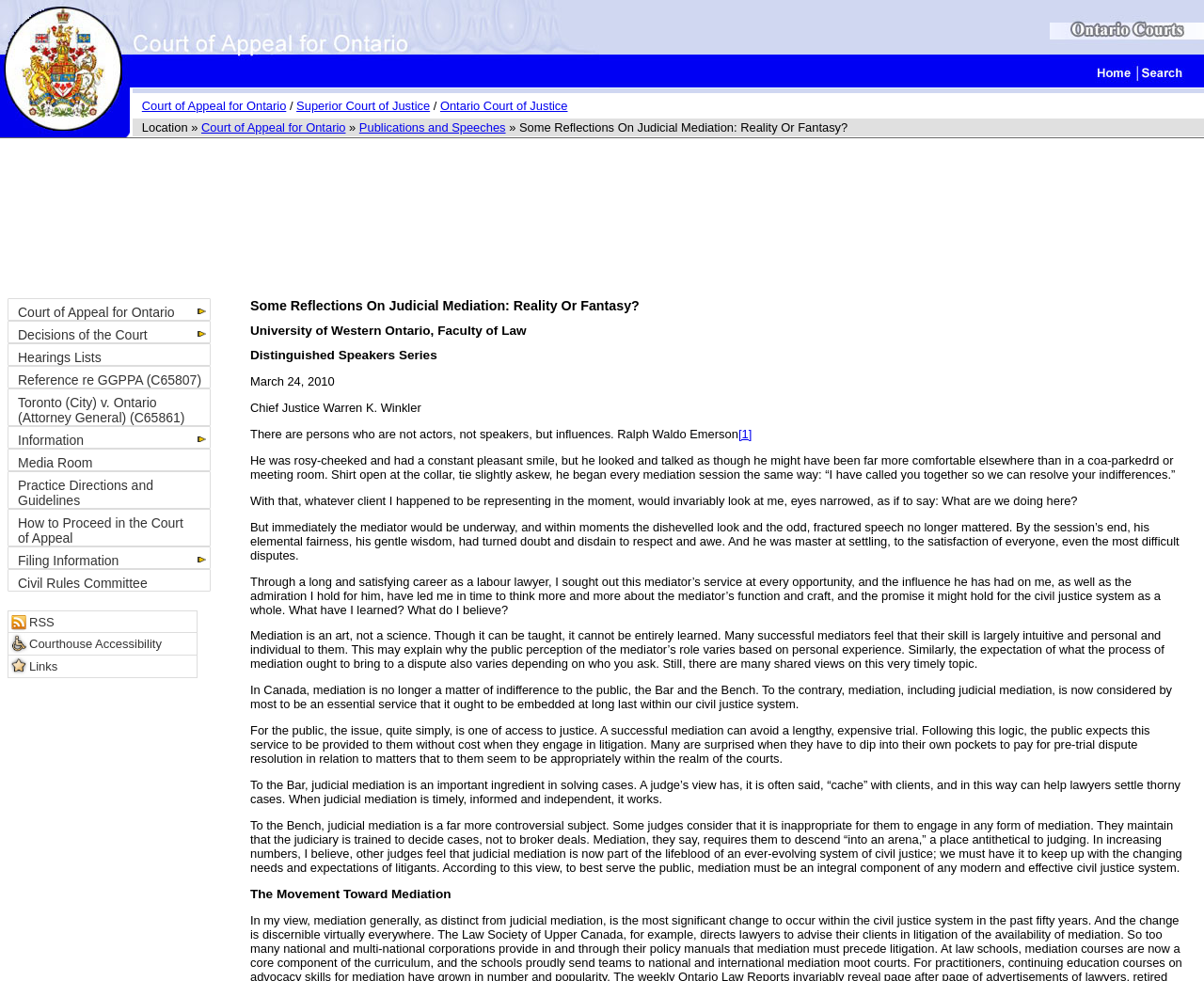What is the topic of the speech? Refer to the image and provide a one-word or short phrase answer.

Judicial Mediation